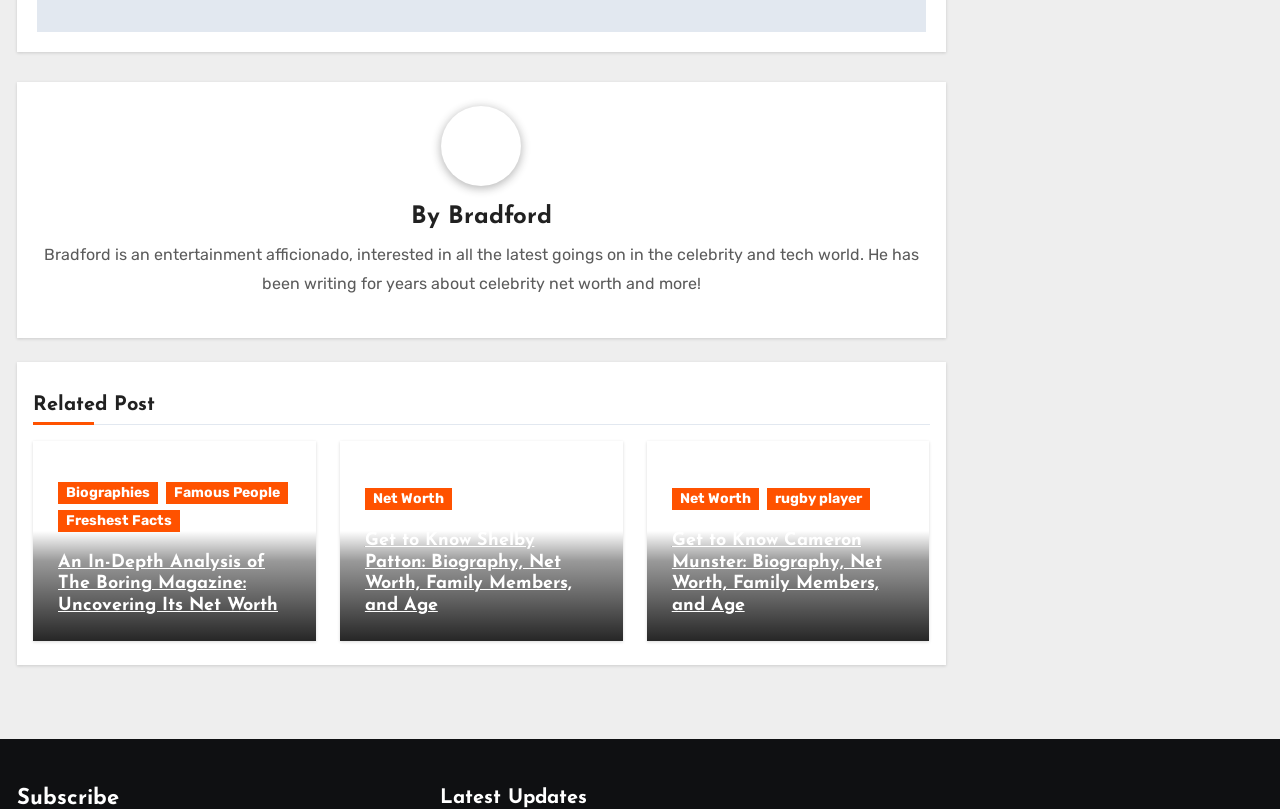Please analyze the image and provide a thorough answer to the question:
What is the topic of the third article?

The topic of the third article is Shelby Patton, as indicated by the heading 'Get to Know Shelby Patton: Biography, Net Worth, Family Members, and Age'.